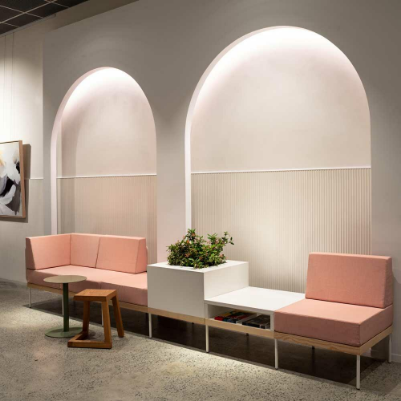What is the purpose of the seating area?
Please give a detailed and elaborate explanation in response to the question.

The caption highlights that the seating area is designed to provide a sophisticated yet comfortable environment, ideal for both relaxation and social interaction, indicating the purpose of the seating area.